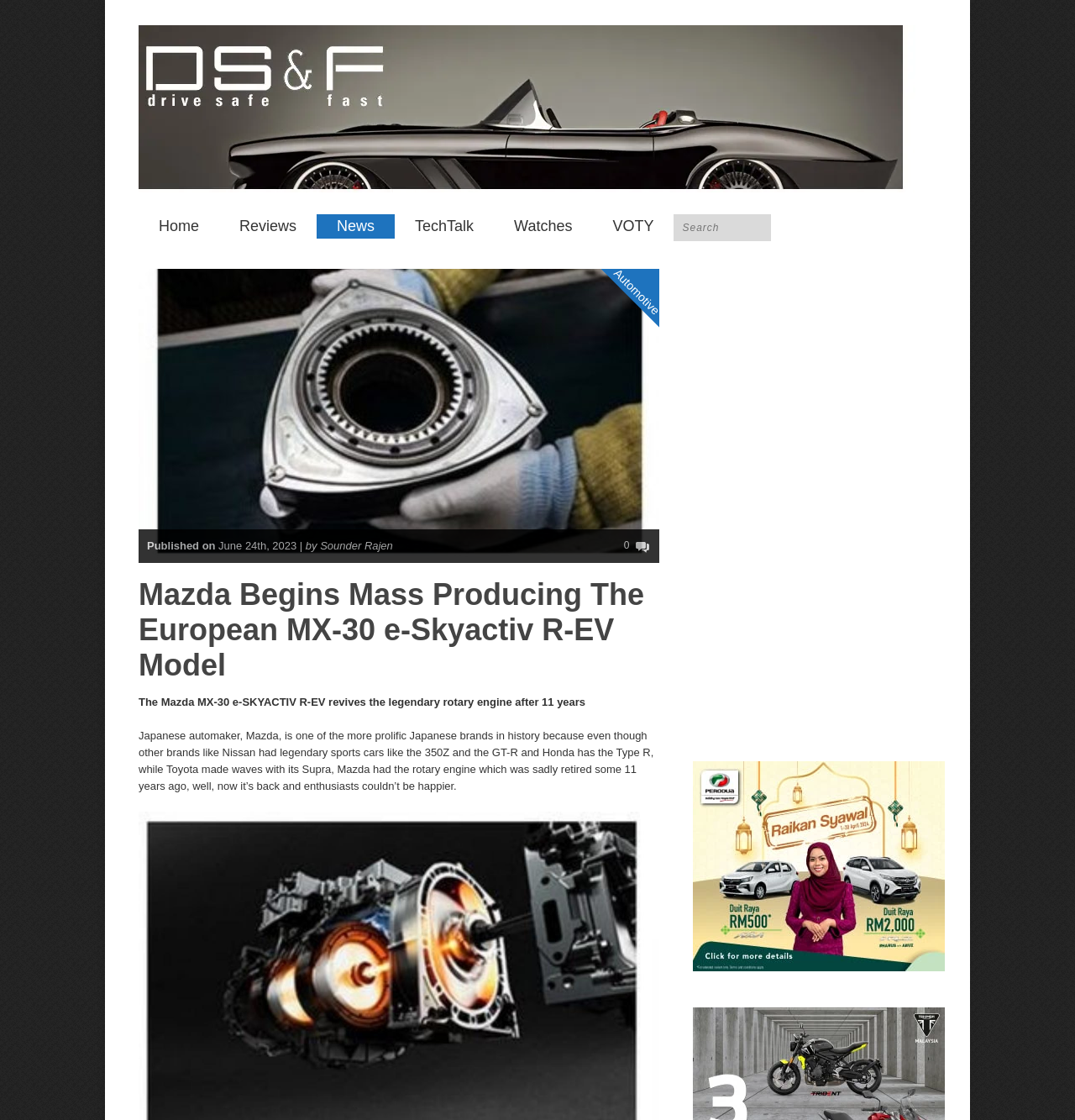Give a one-word or one-phrase response to the question:
What is the logo on the top left?

DSF.my